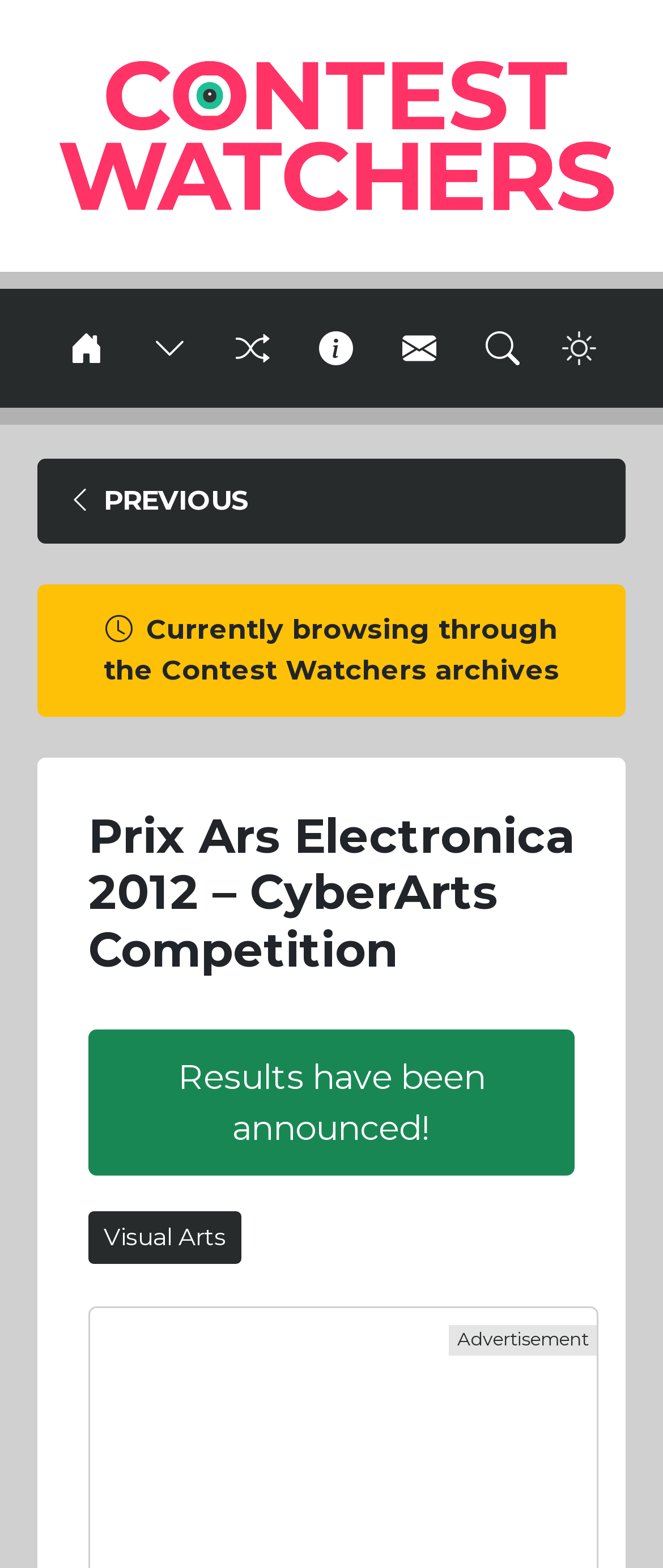How many icons are in the main navigation?
Answer with a single word or phrase, using the screenshot for reference.

5